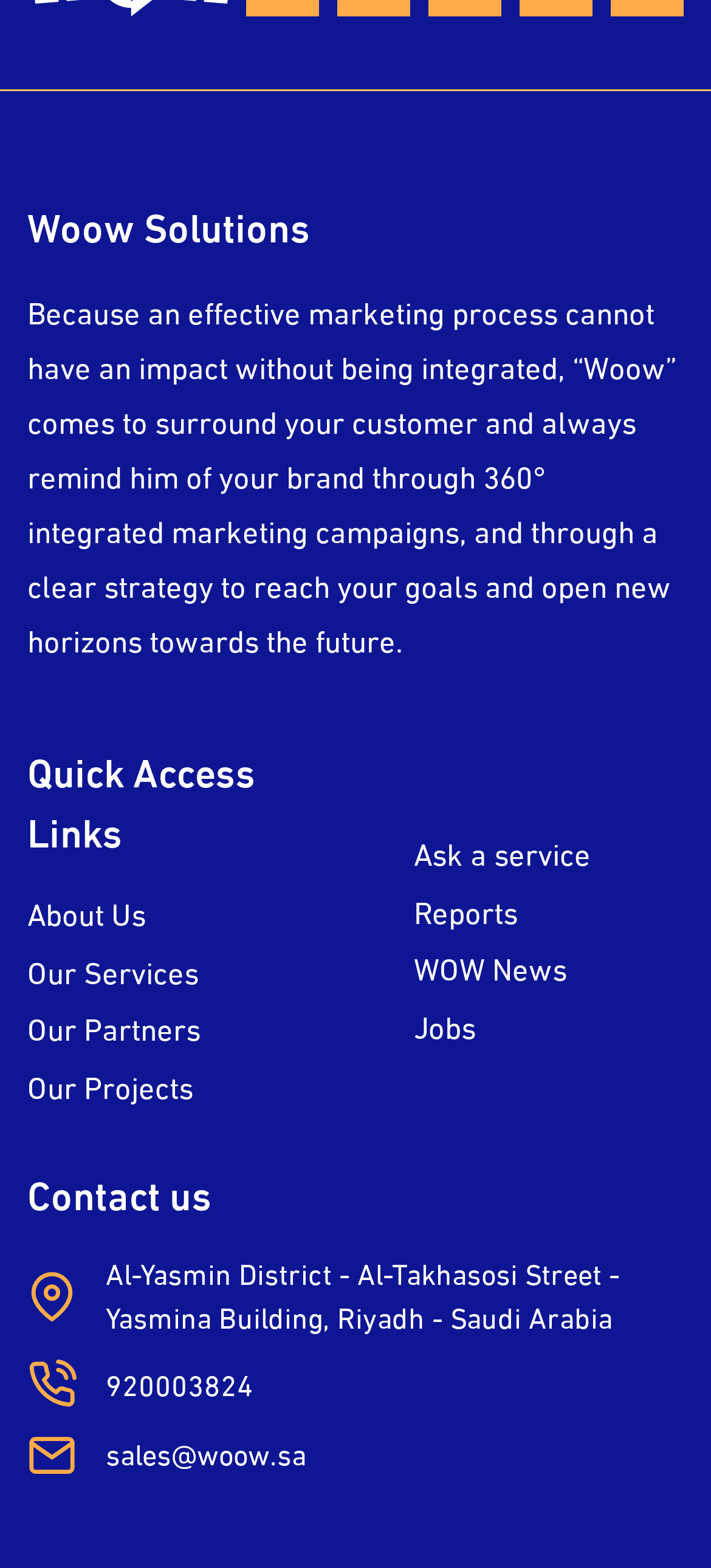Pinpoint the bounding box coordinates of the element you need to click to execute the following instruction: "Click on Ask a service". The bounding box should be represented by four float numbers between 0 and 1, in the format [left, top, right, bottom].

[0.582, 0.525, 0.831, 0.561]